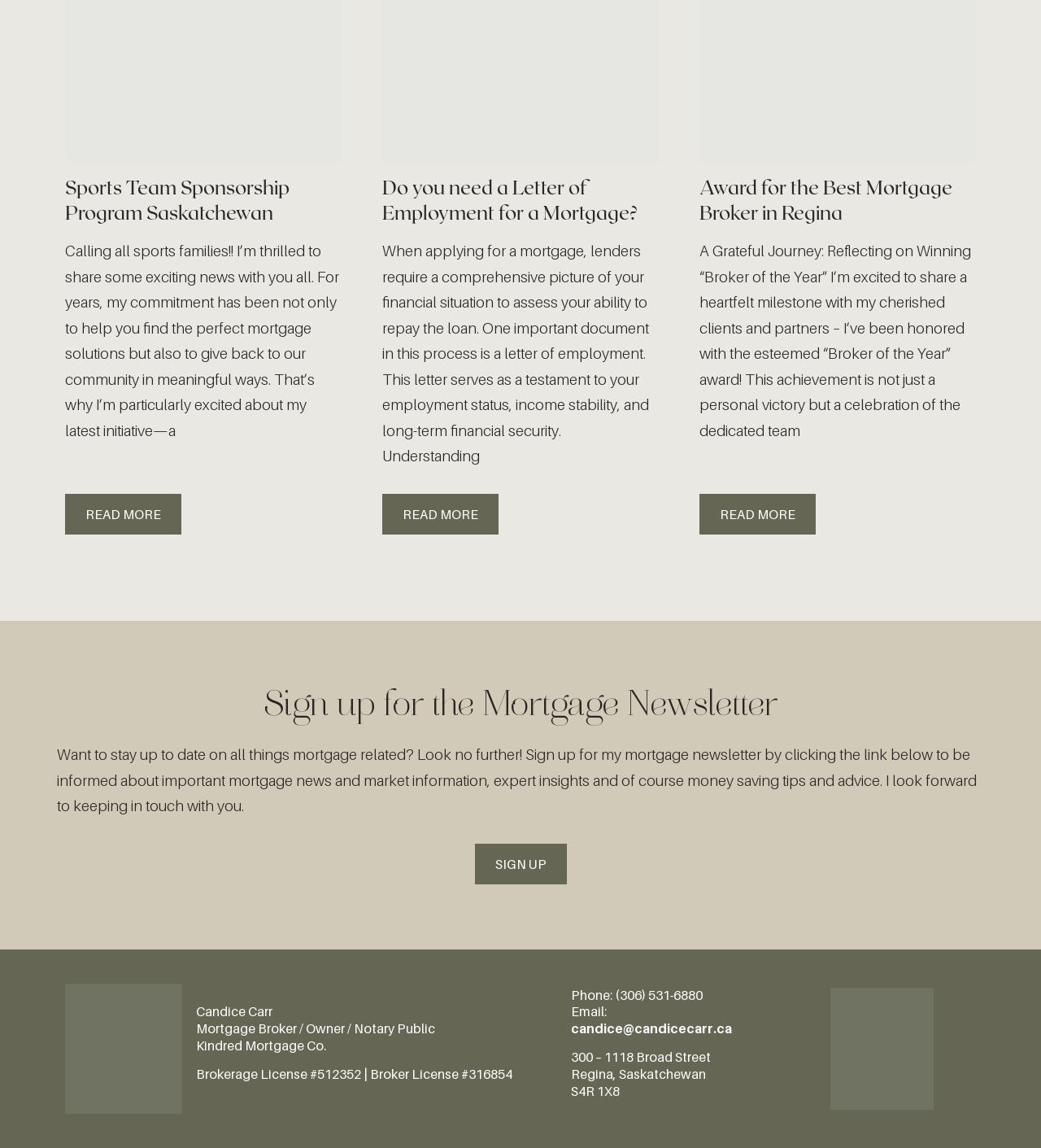What is the name of the mortgage broker?
Please look at the screenshot and answer using one word or phrase.

Candice Carr